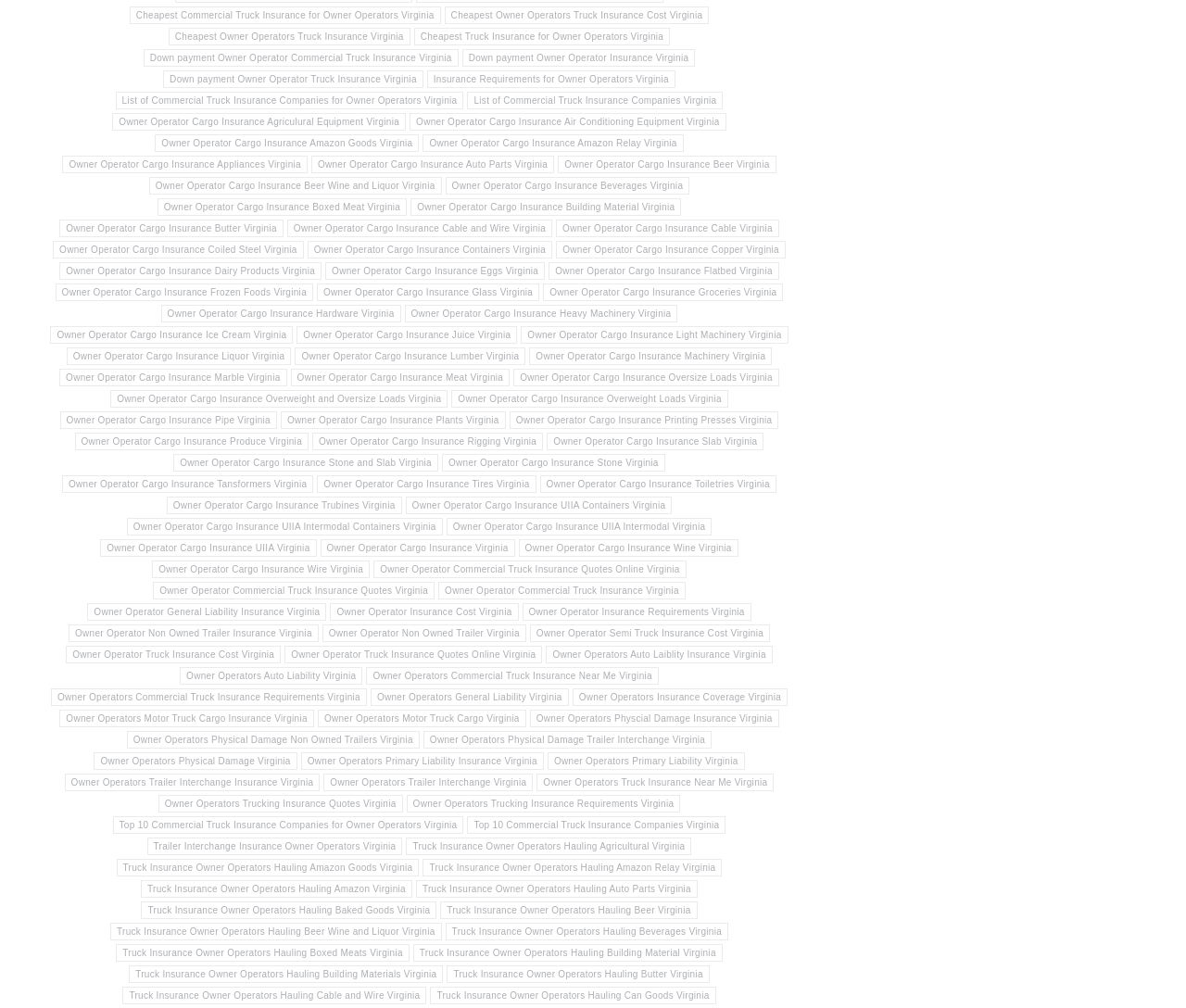Identify the bounding box coordinates for the element you need to click to achieve the following task: "Check the requirements for owner operators insurance in Virginia". Provide the bounding box coordinates as four float numbers between 0 and 1, in the form [left, top, right, bottom].

[0.36, 0.037, 0.569, 0.055]